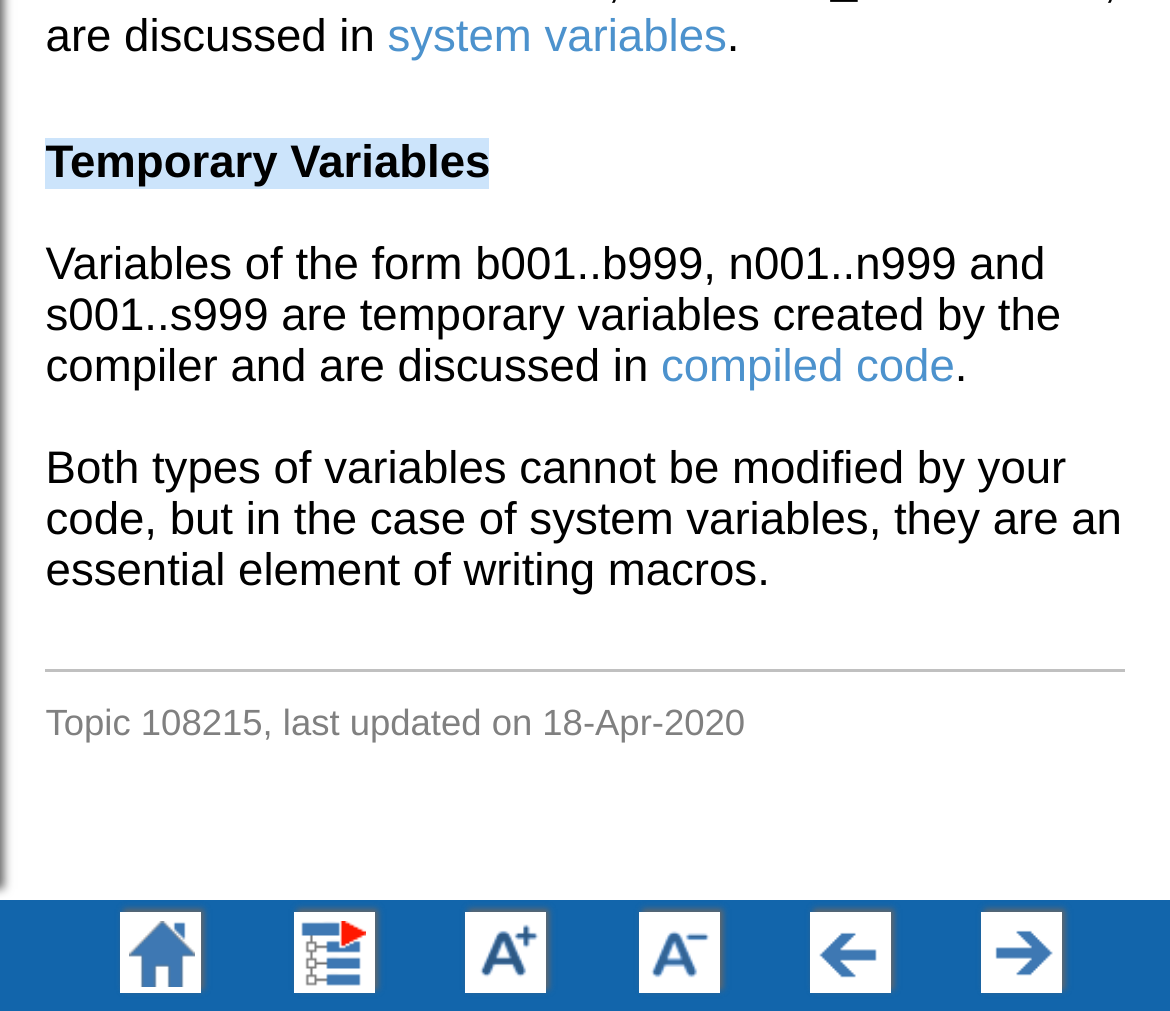Locate the bounding box of the UI element described by: "The Team" in the given webpage screenshot.

None